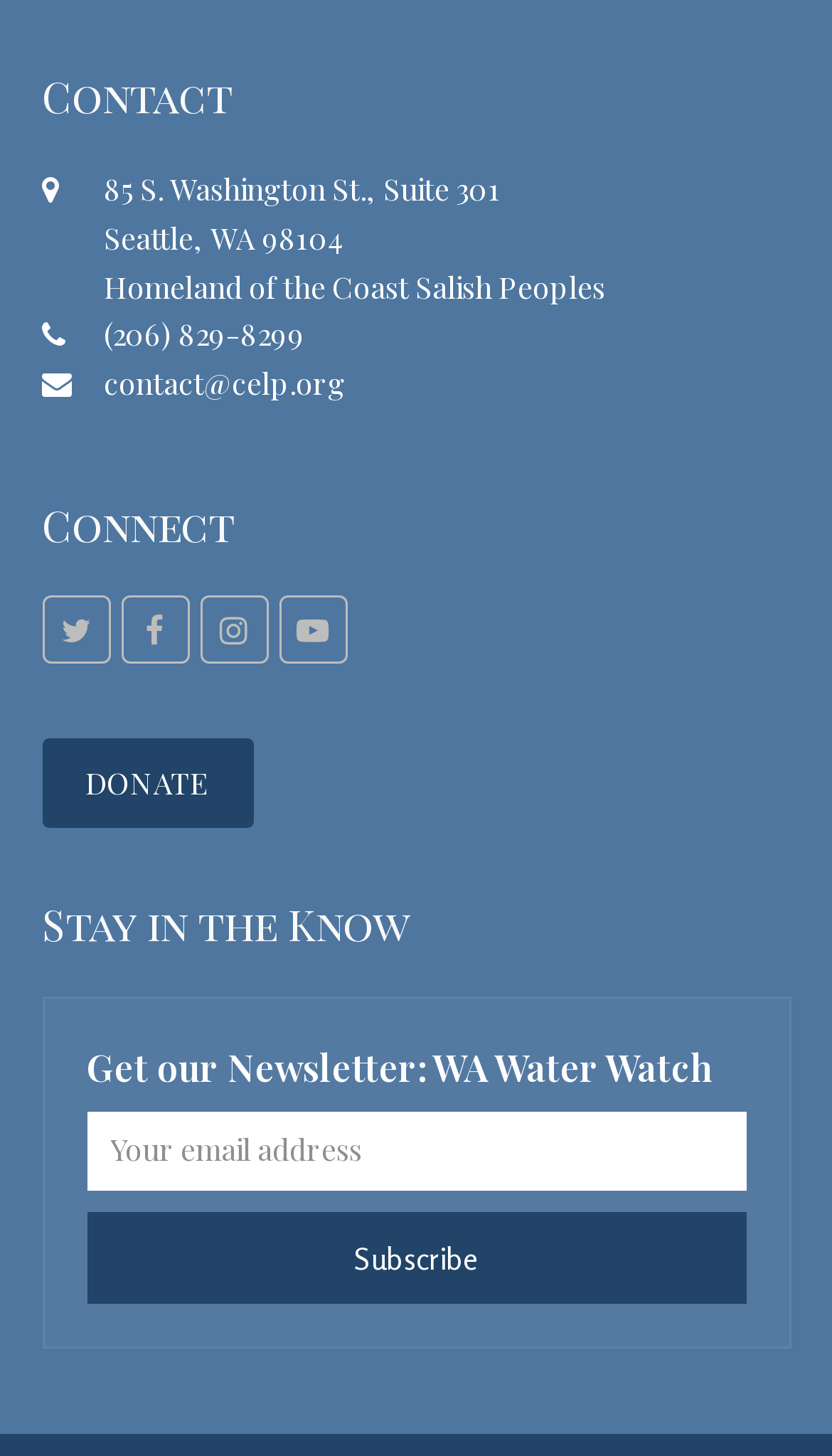Highlight the bounding box coordinates of the region I should click on to meet the following instruction: "Subscribe to the newsletter".

[0.104, 0.833, 0.896, 0.896]